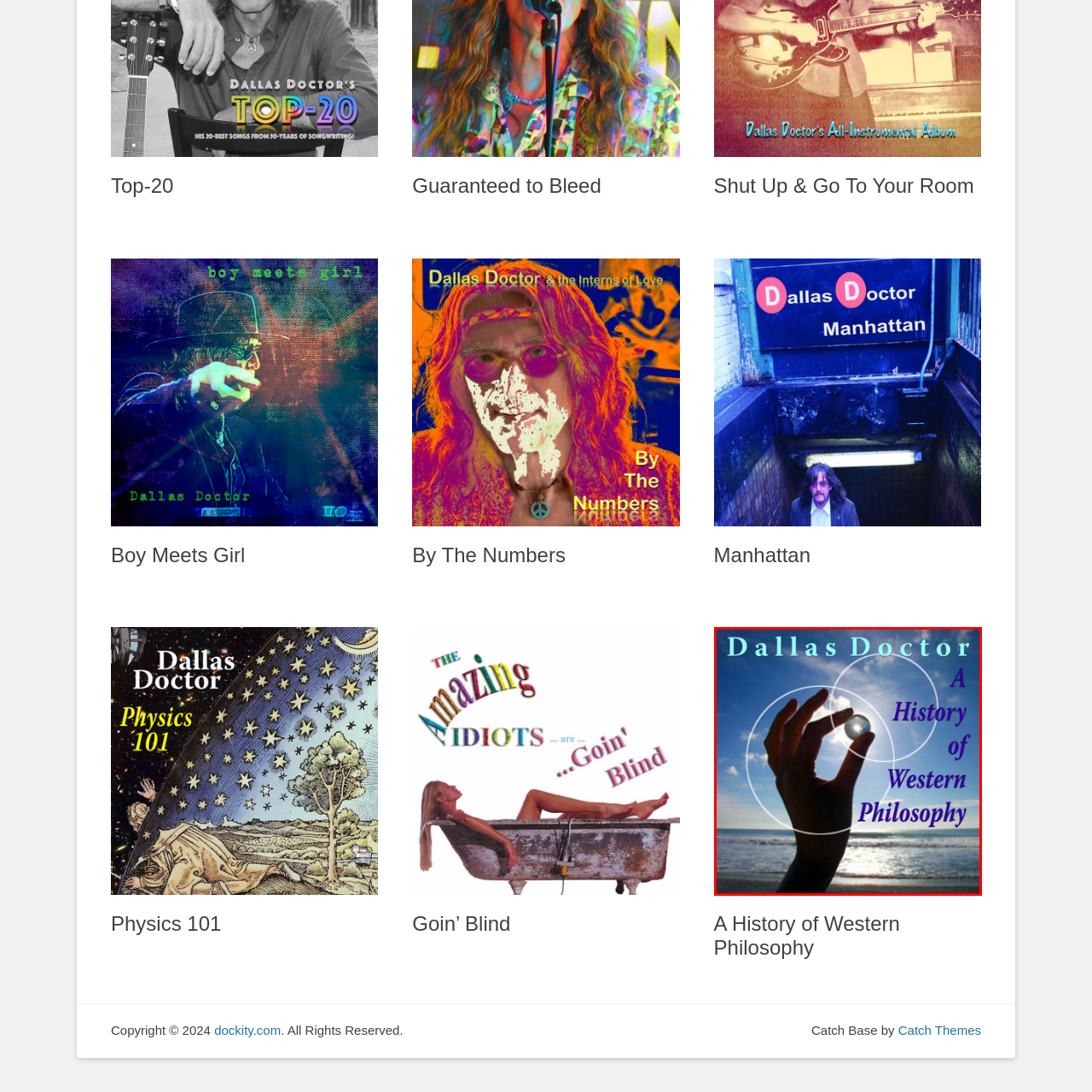What is the atmosphere depicted in the image?
Analyze the image inside the red bounding box and provide a one-word or short-phrase answer to the question.

Tranquil